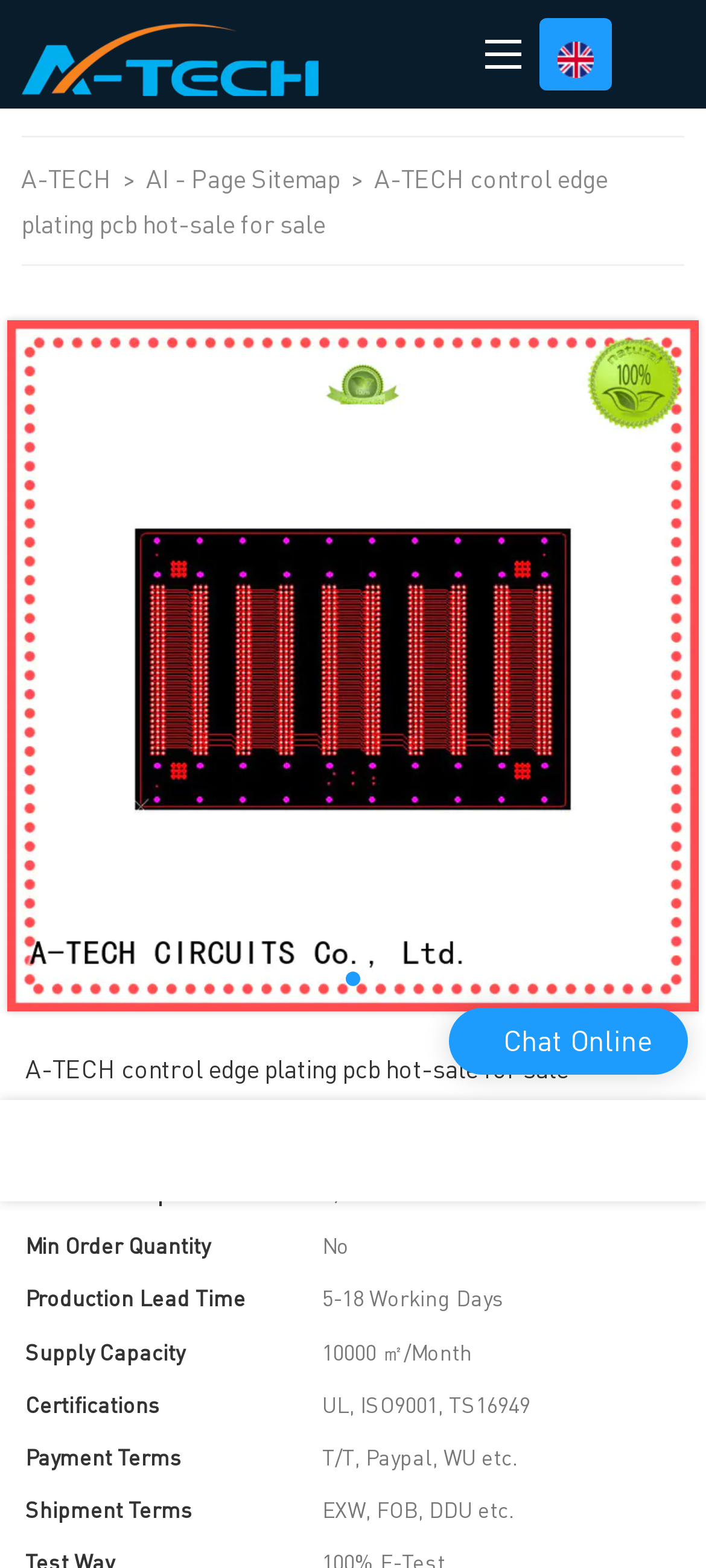What is the tolerance of press fit hole?
Craft a detailed and extensive response to the question.

I found the answer by looking at the description list on the webpage, specifically the second item which says 'Tolerance of press fit hole' and the corresponding detail is '+/-2mil'.